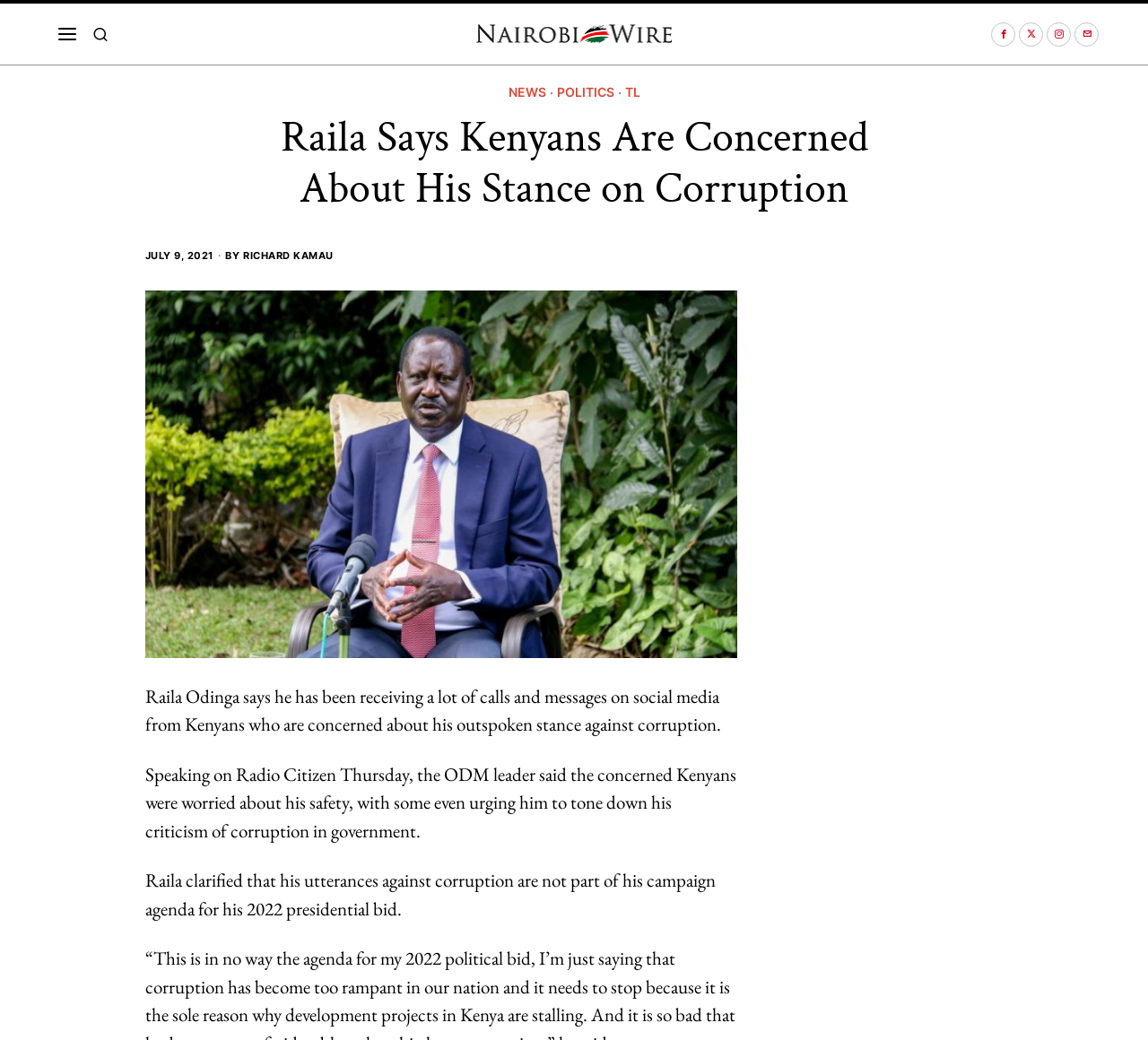Answer the question in one word or a short phrase:
What is Raila Odinga's concern about his safety?

Some Kenyans are worried